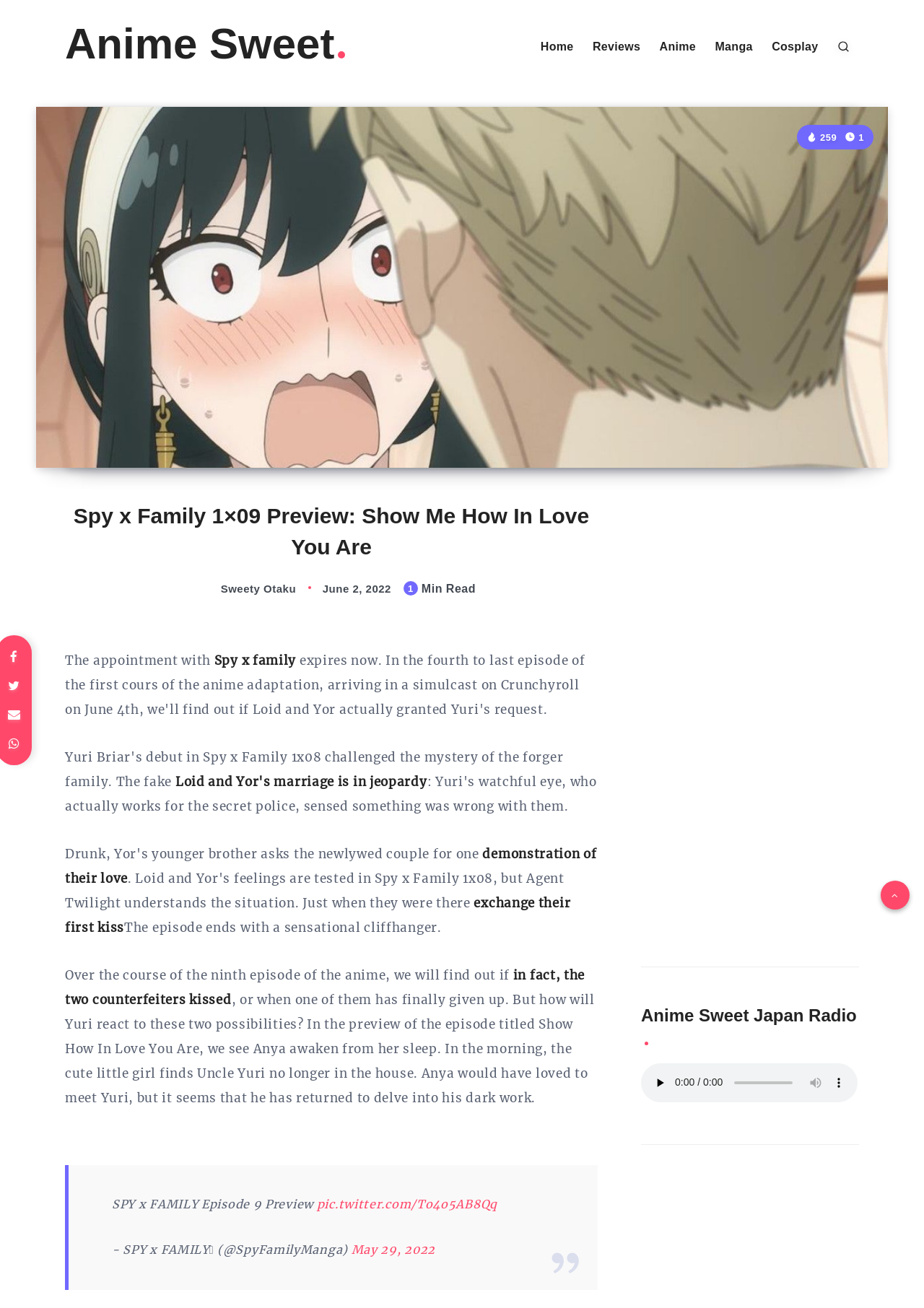What is the date of the tweet? Analyze the screenshot and reply with just one word or a short phrase.

May 29, 2022